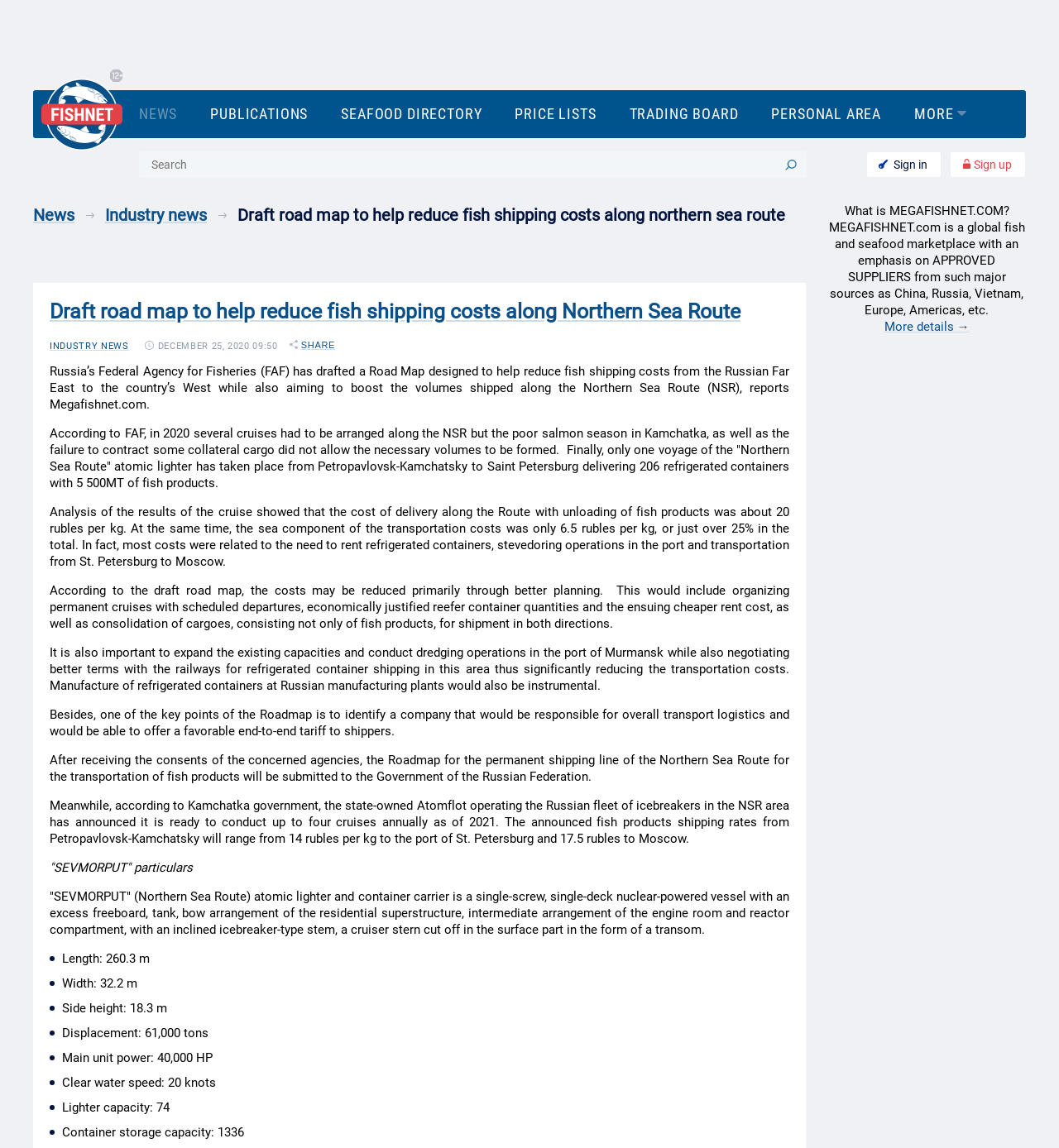Please identify the bounding box coordinates of the region to click in order to complete the given instruction: "Learn more about MegaFishNet.com". The coordinates should be four float numbers between 0 and 1, i.e., [left, top, right, bottom].

[0.781, 0.277, 0.969, 0.292]